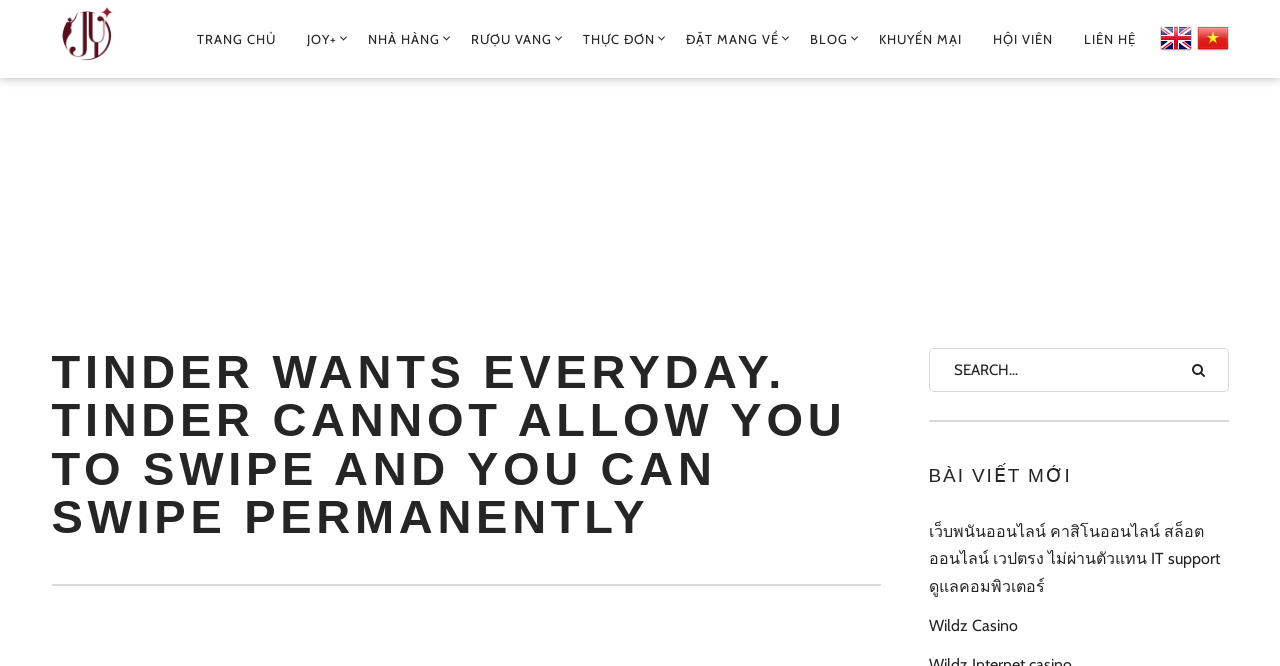Indicate the bounding box coordinates of the clickable region to achieve the following instruction: "Search for something."

[0.725, 0.523, 0.96, 0.589]